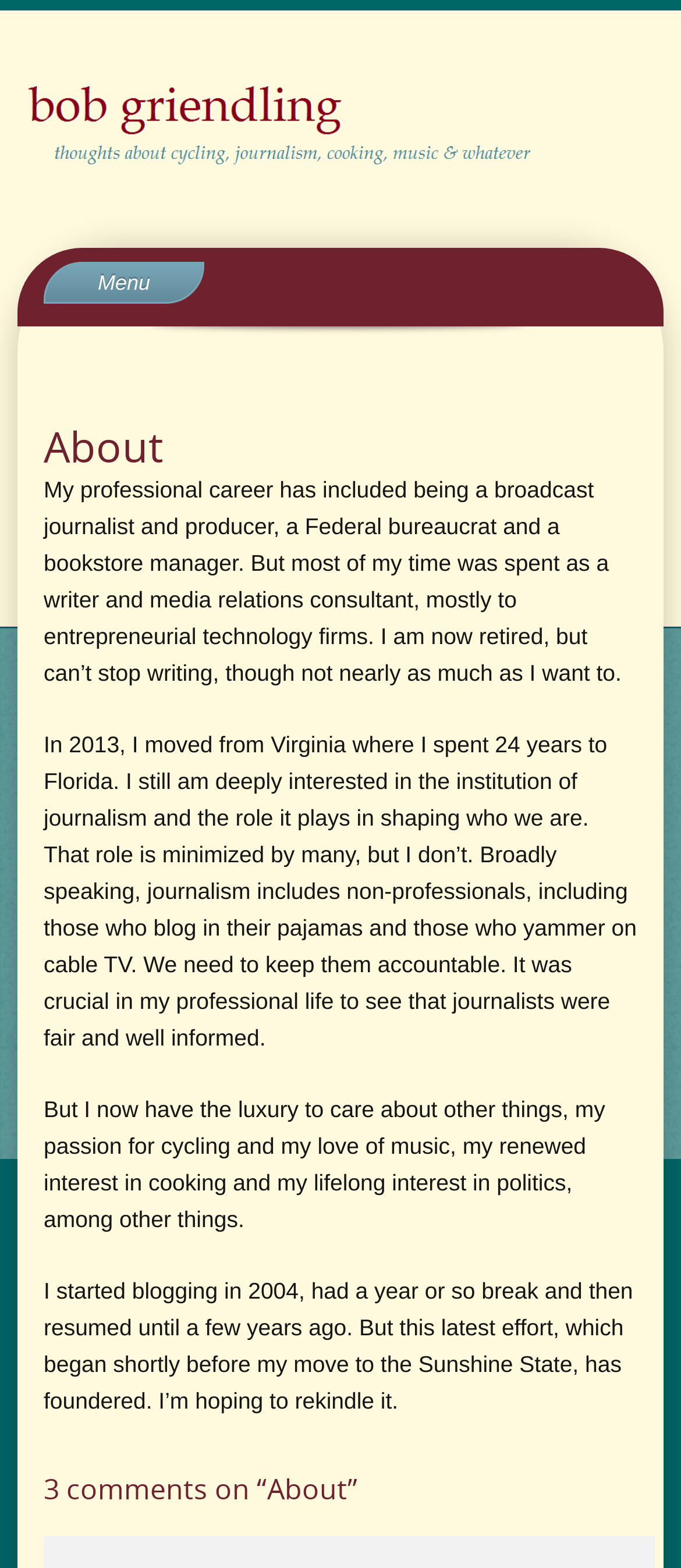Identify the bounding box coordinates of the region I need to click to complete this instruction: "Click on the 'Op-eds' link".

[0.051, 0.308, 0.949, 0.34]